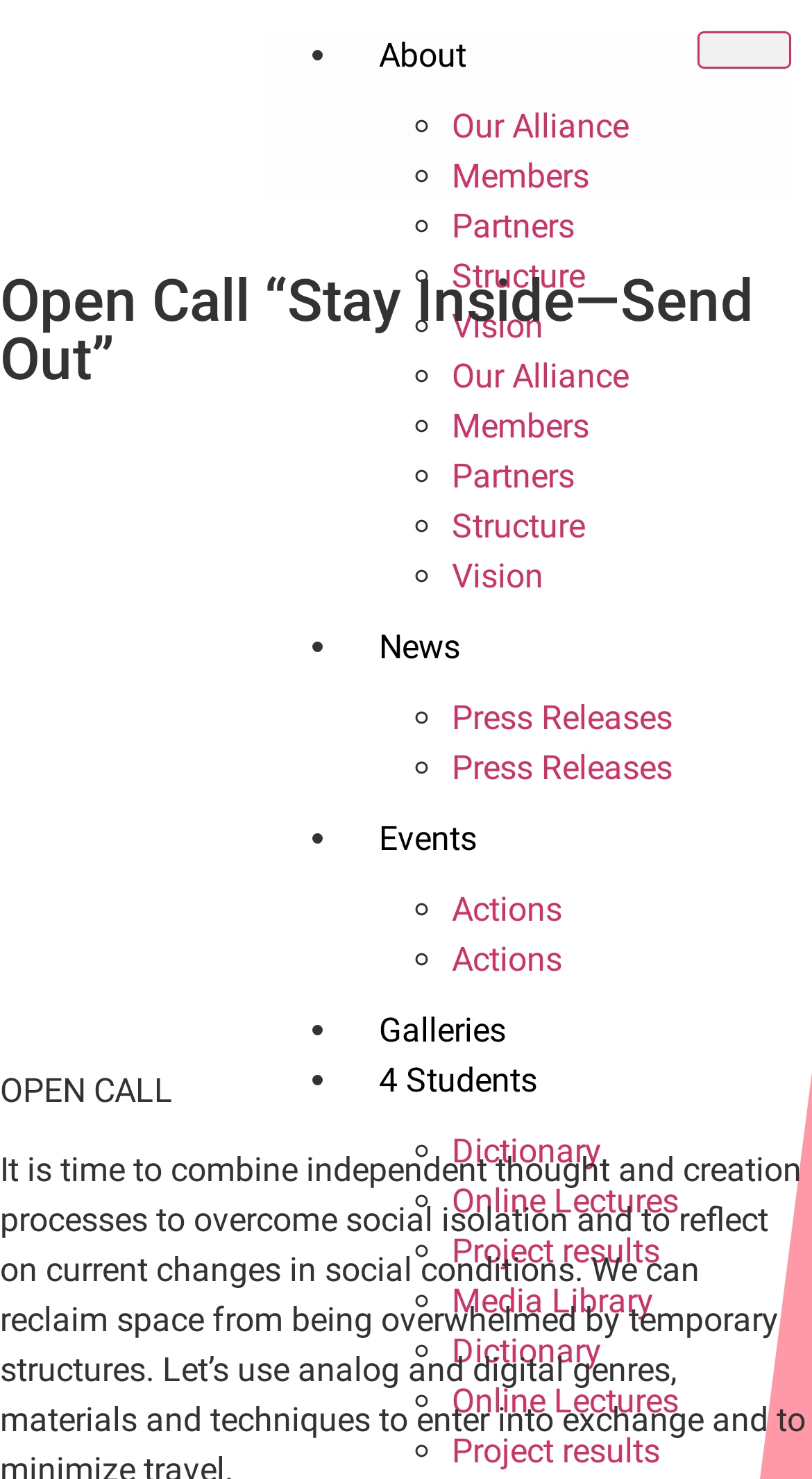Please find the bounding box coordinates of the element that must be clicked to perform the given instruction: "visit the Open Call page". The coordinates should be four float numbers from 0 to 1, i.e., [left, top, right, bottom].

[0.0, 0.185, 1.0, 0.263]